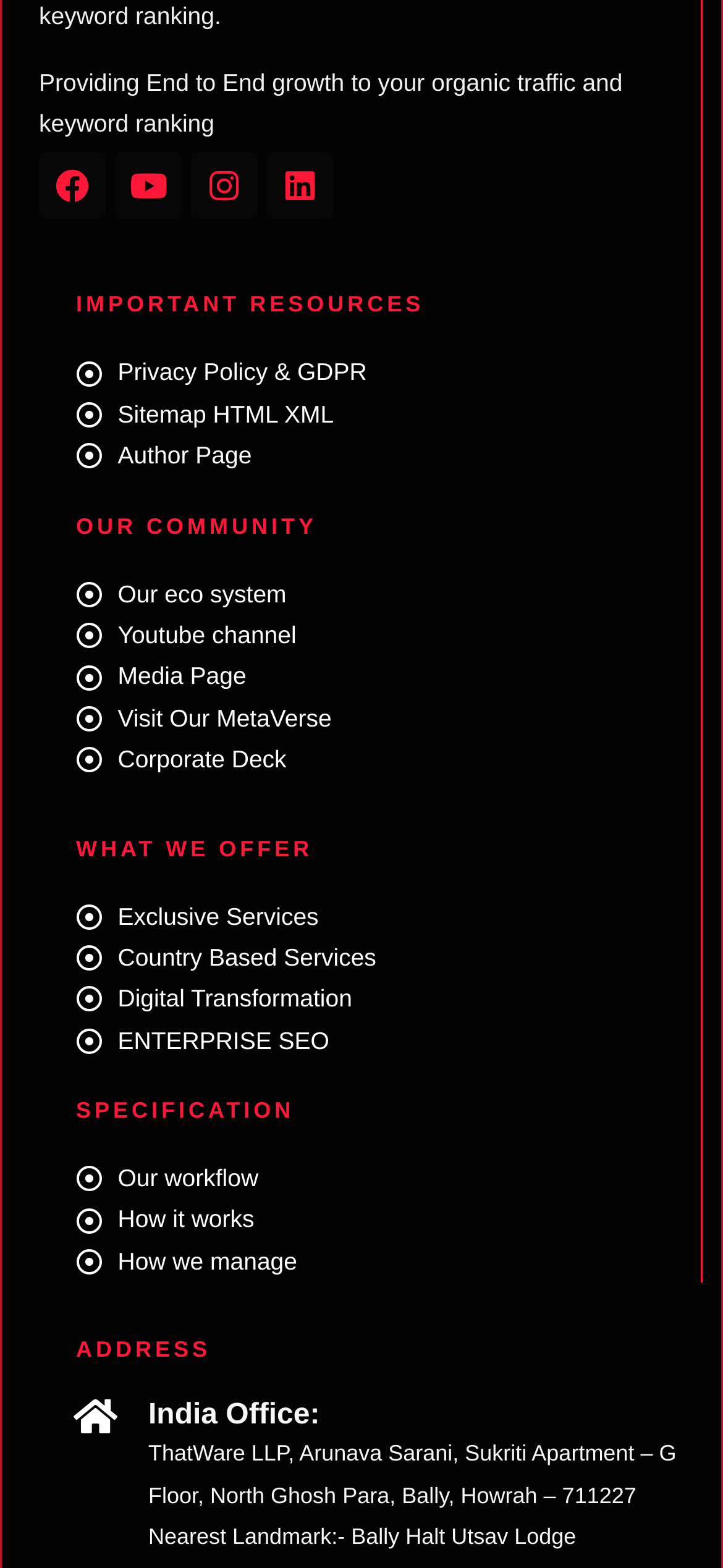Indicate the bounding box coordinates of the element that must be clicked to execute the instruction: "Learn about Exclusive Services". The coordinates should be given as four float numbers between 0 and 1, i.e., [left, top, right, bottom].

[0.105, 0.572, 0.969, 0.598]